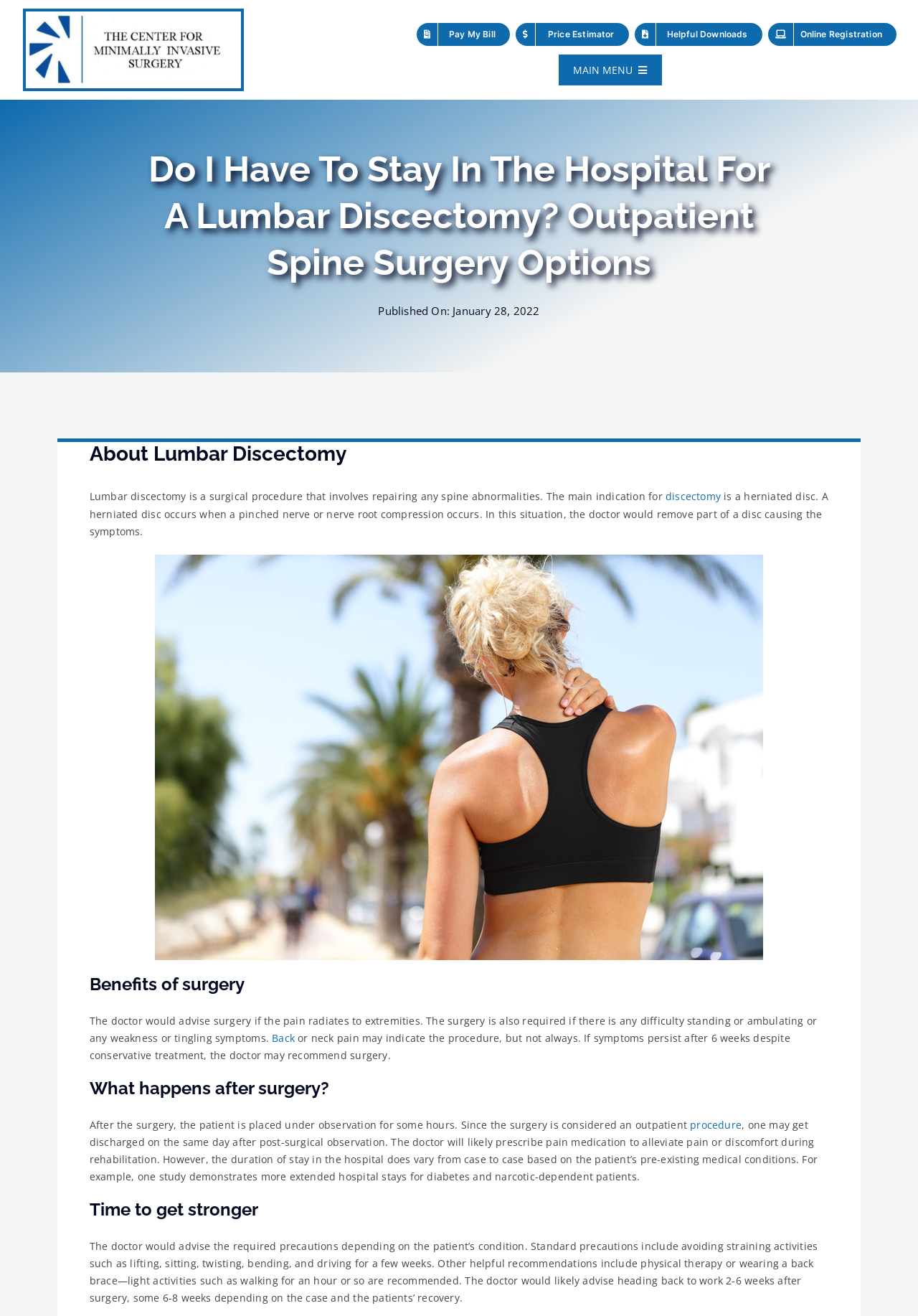Given the element description: "Price Estimator", predict the bounding box coordinates of this UI element. The coordinates must be four float numbers between 0 and 1, given as [left, top, right, bottom].

[0.562, 0.011, 0.685, 0.041]